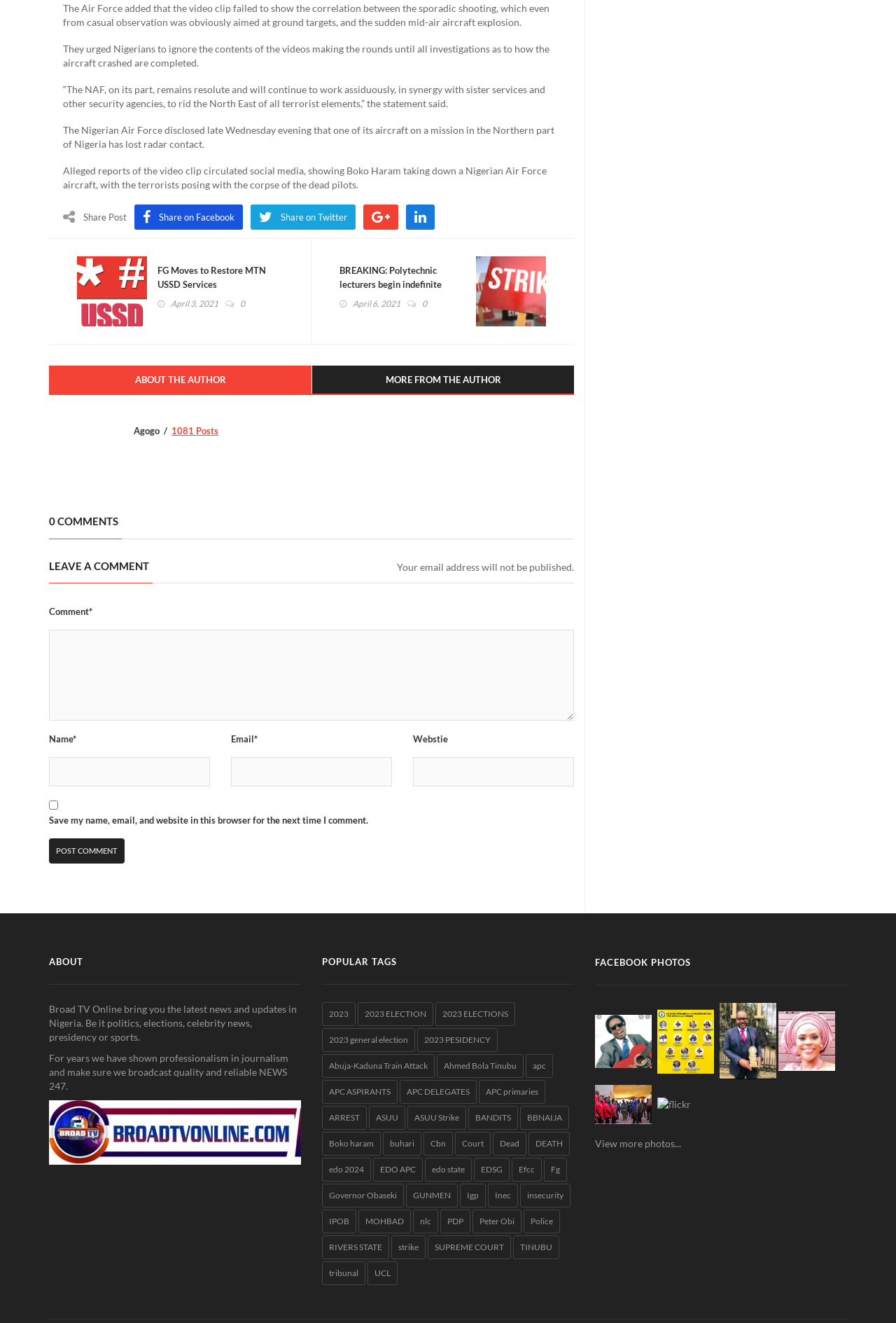Determine the bounding box coordinates of the region to click in order to accomplish the following instruction: "Post Comment". Provide the coordinates as four float numbers between 0 and 1, specifically [left, top, right, bottom].

[0.055, 0.634, 0.139, 0.653]